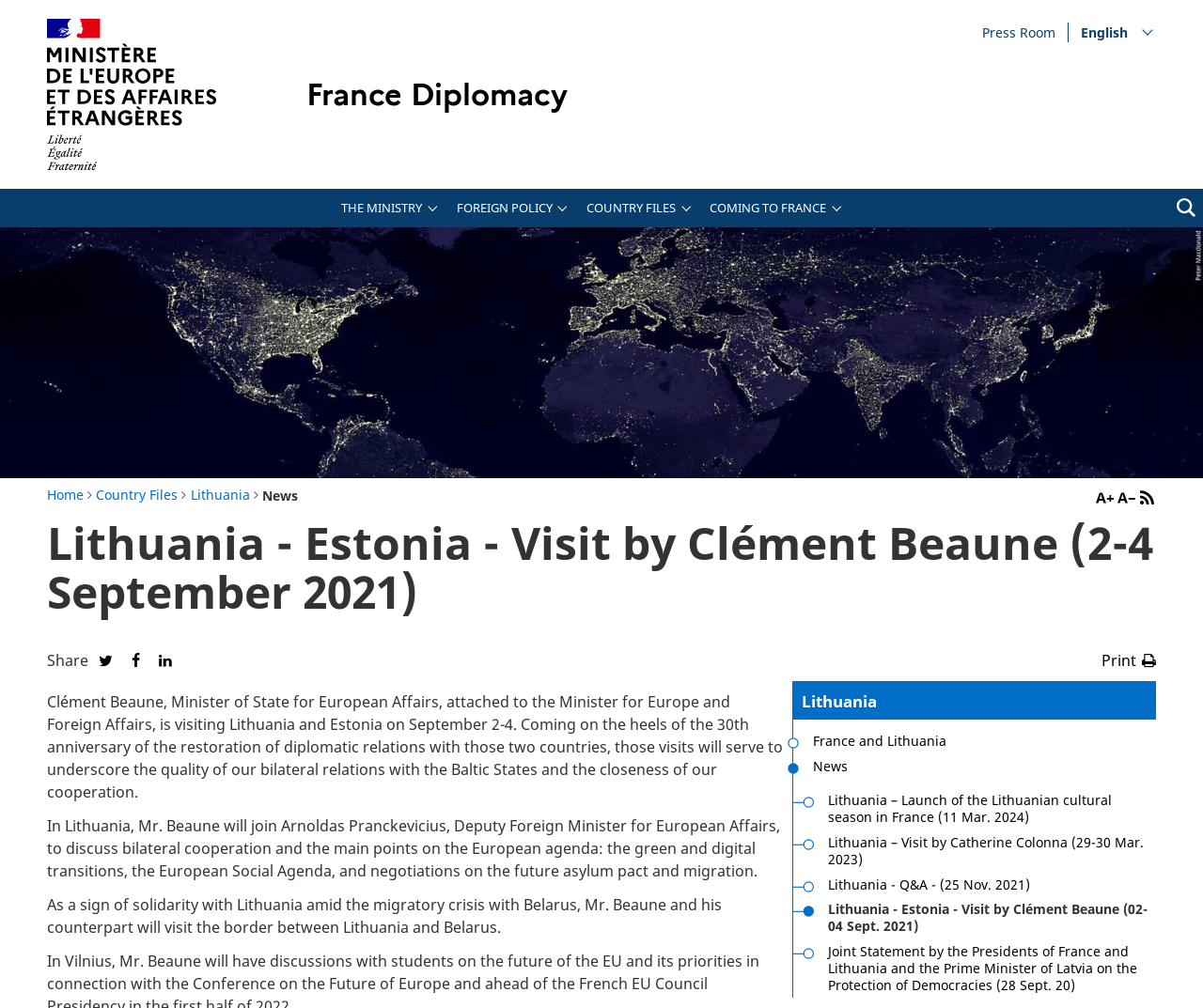Provide a single word or phrase answer to the question: 
What is the name of the cultural season that will be launched in France?

Lithuanian cultural season